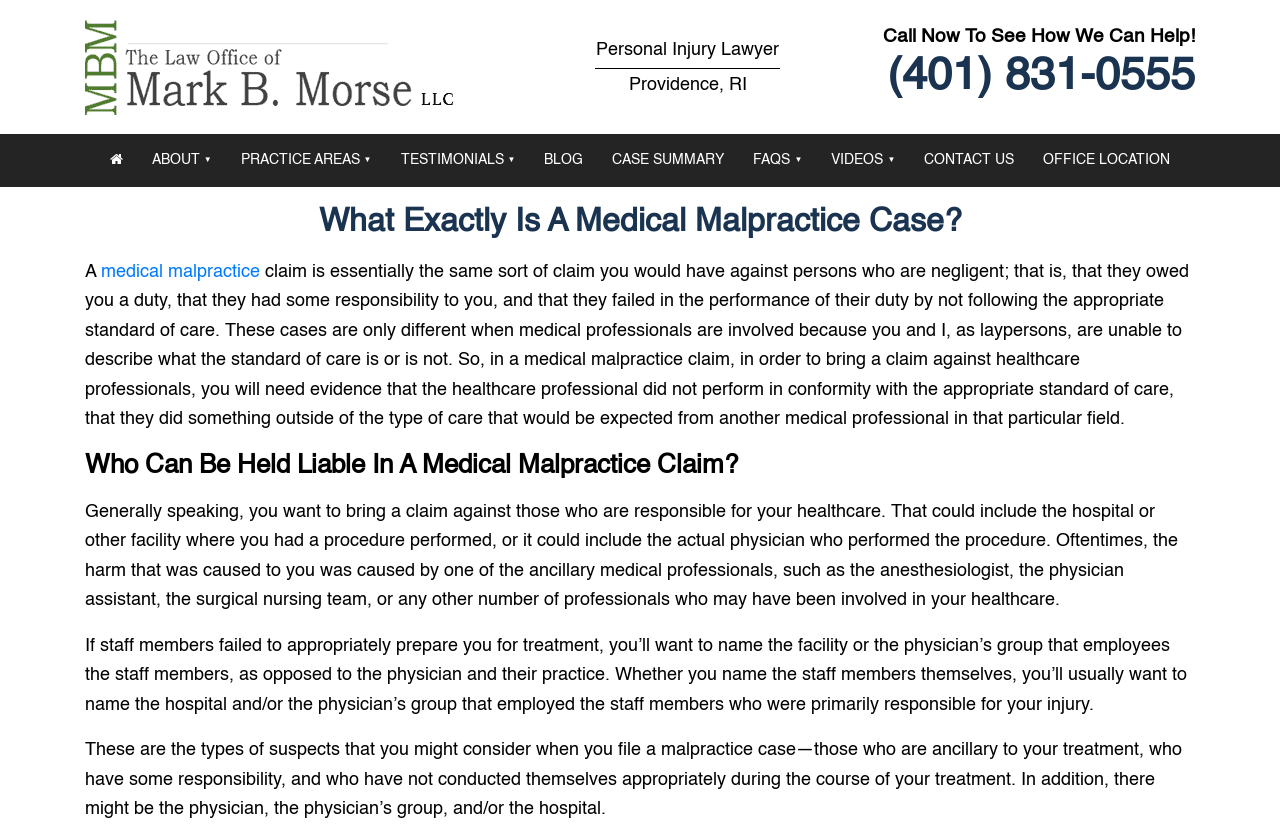Please answer the following question using a single word or phrase: Who can be held liable in a medical malpractice claim?

Hospital, physician, or ancillary medical professionals